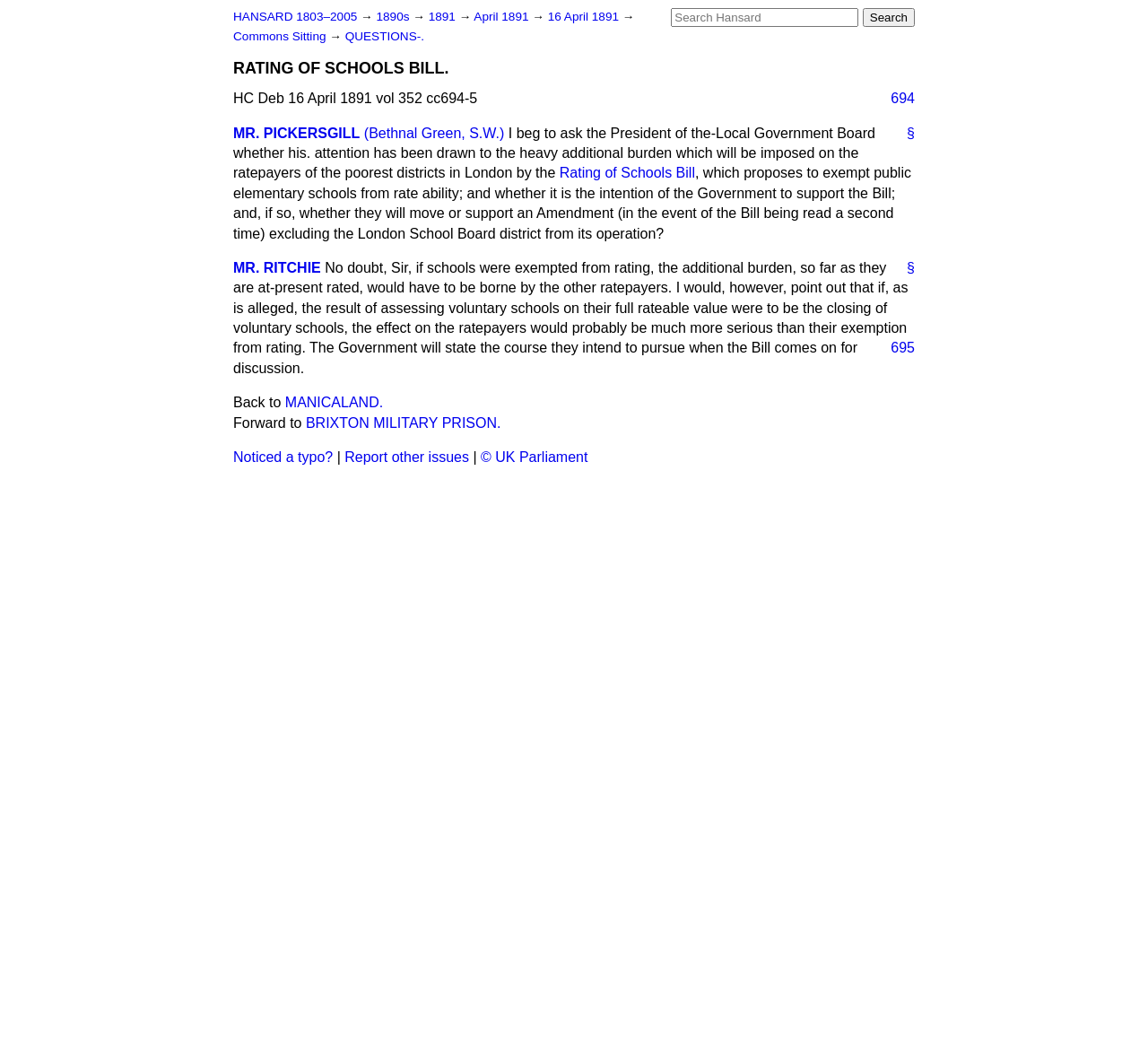Please find the bounding box coordinates of the clickable region needed to complete the following instruction: "View the details of the Rating of Schools Bill". The bounding box coordinates must consist of four float numbers between 0 and 1, i.e., [left, top, right, bottom].

[0.487, 0.159, 0.605, 0.174]